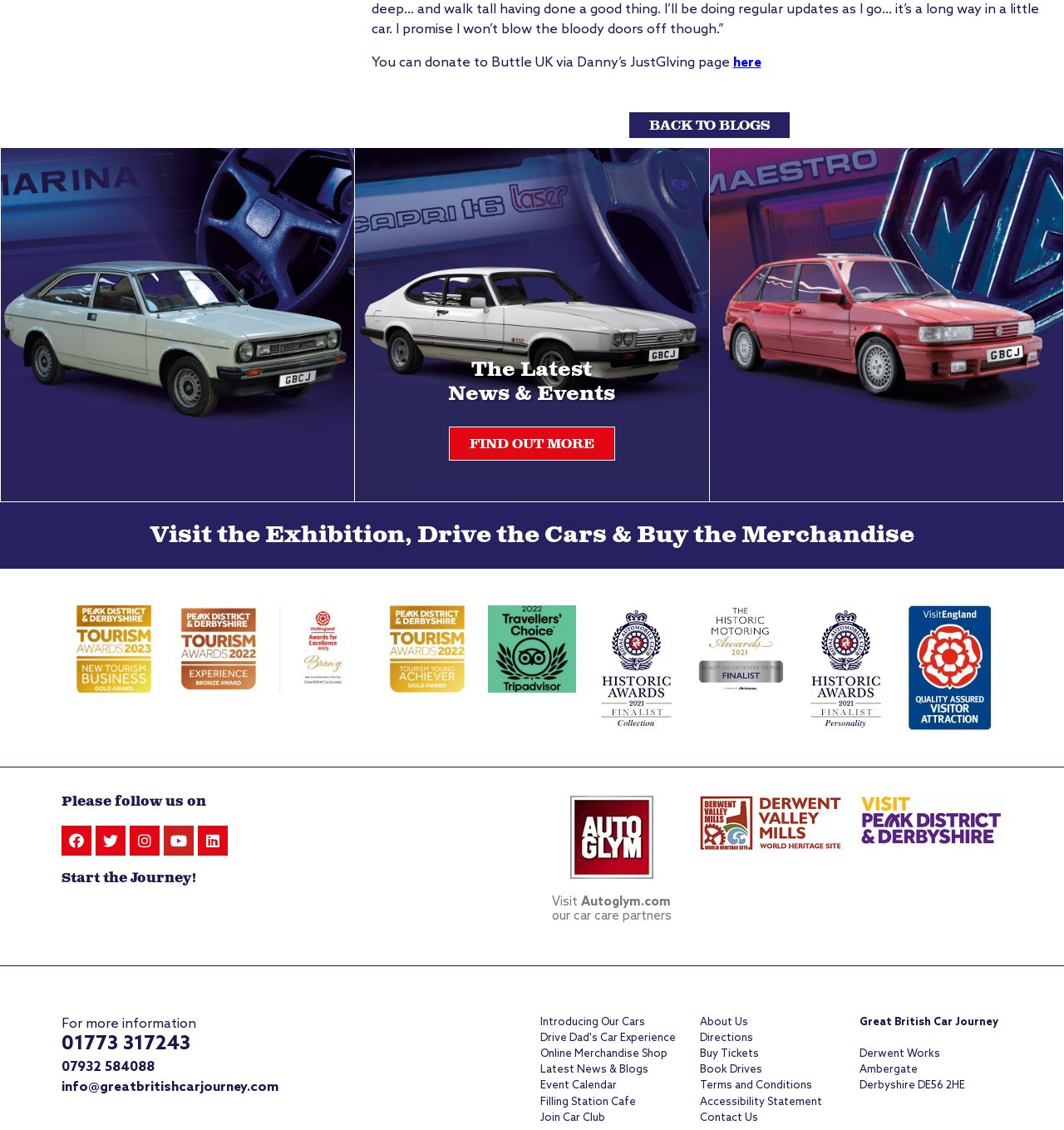What is the name of the exhibition?
By examining the image, provide a one-word or phrase answer.

Great British Car Journey